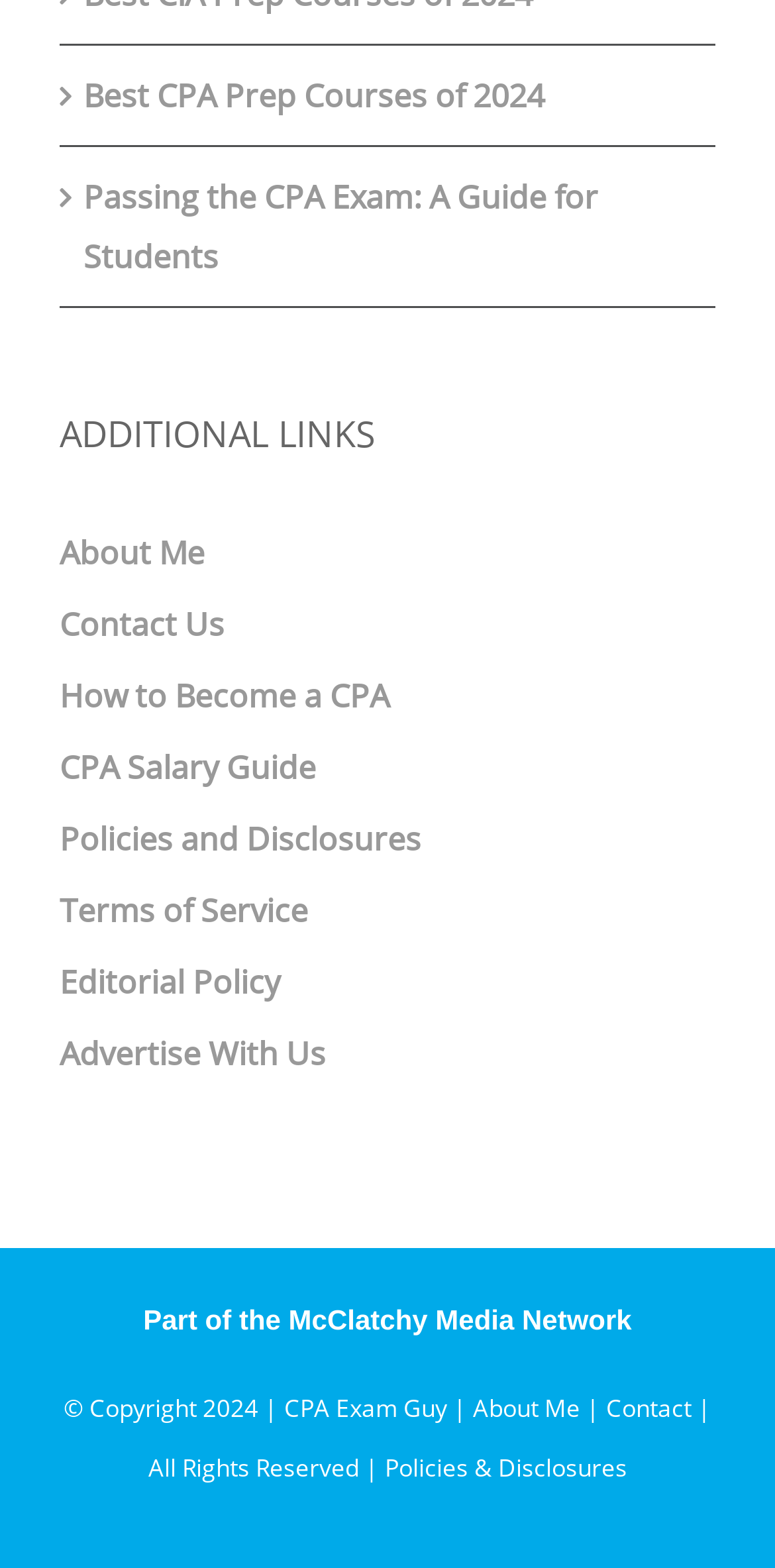Extract the bounding box of the UI element described as: "About Me".

[0.077, 0.329, 0.923, 0.375]